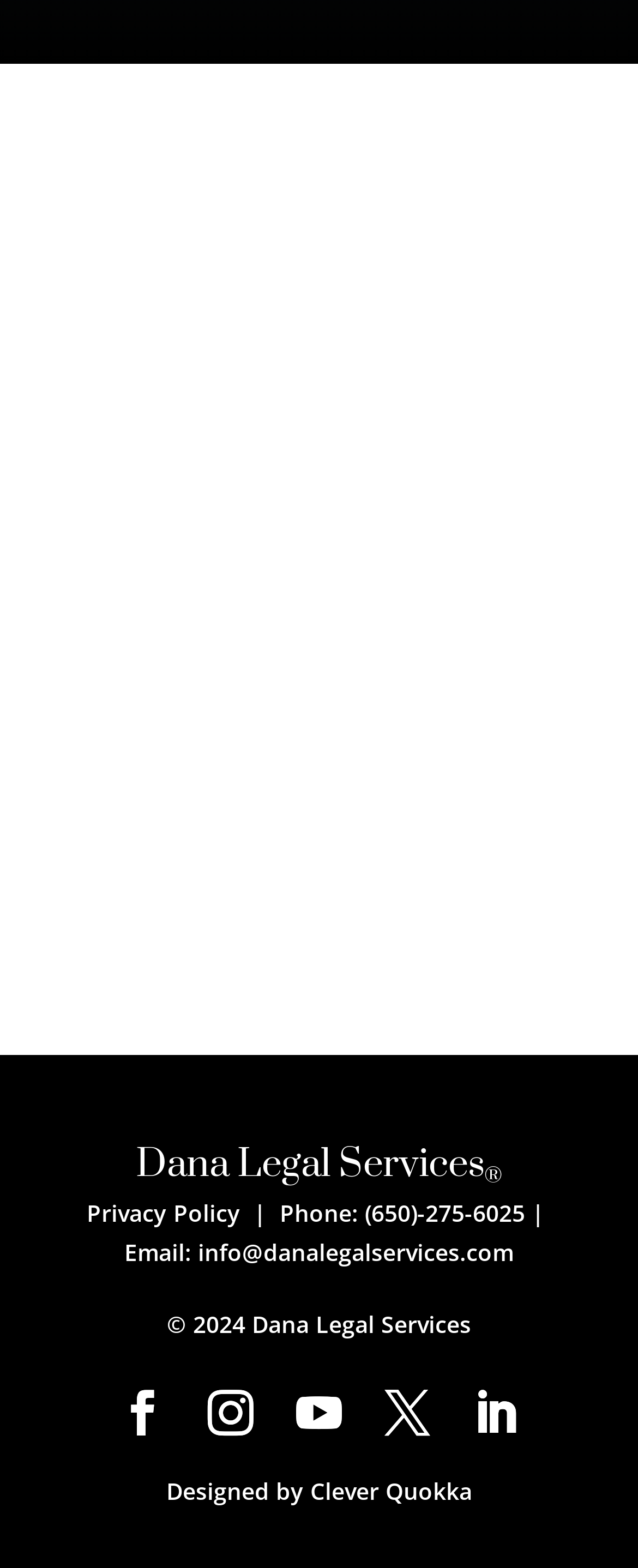Given the content of the image, can you provide a detailed answer to the question?
What is the company name?

The company name is mentioned in the heading 'Dana Legal Services®' with a subscript symbol, which is located at the bottom of the webpage.